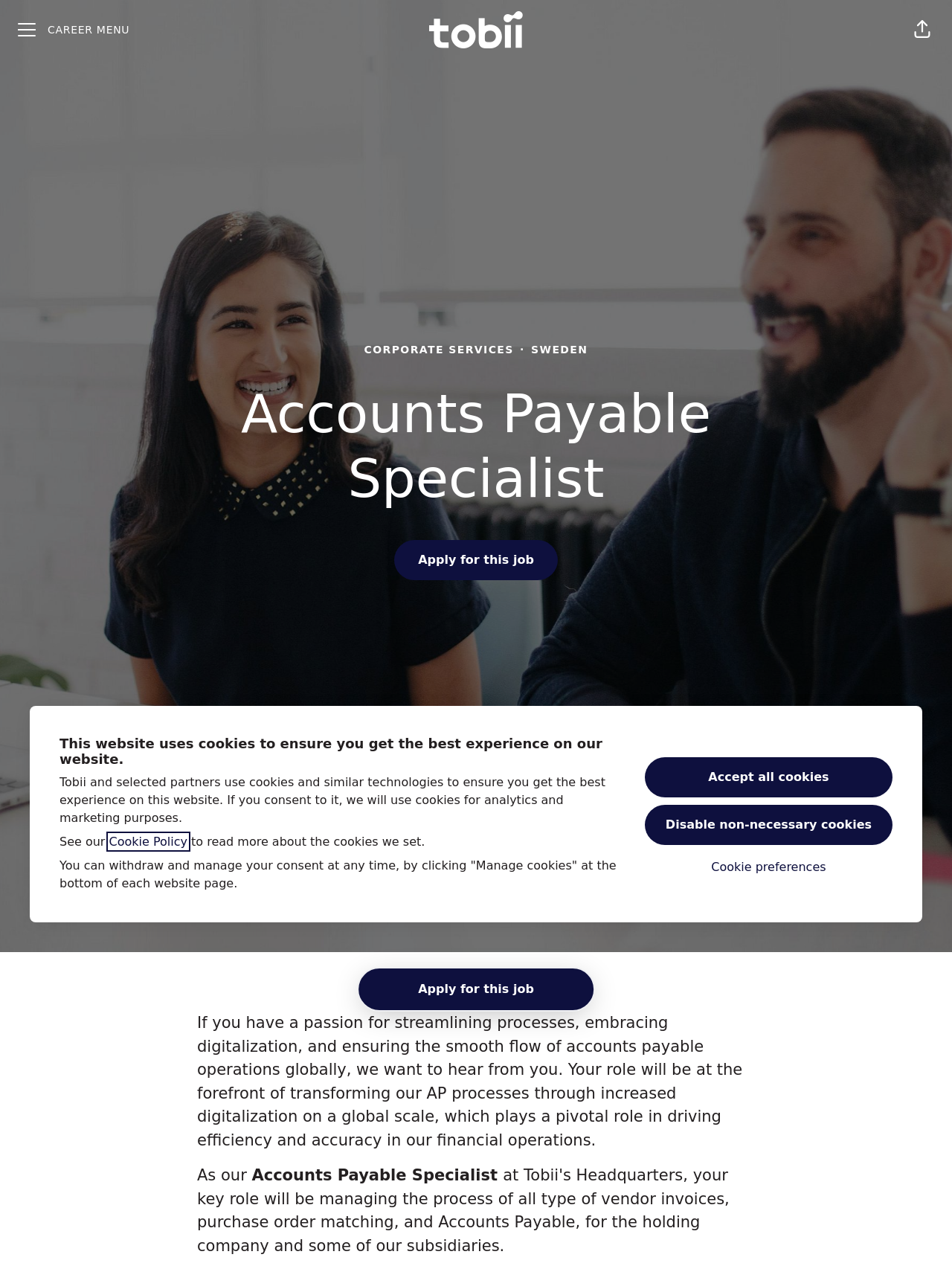Please find the main title text of this webpage.

This website uses cookies to ensure you get the best experience on our website.